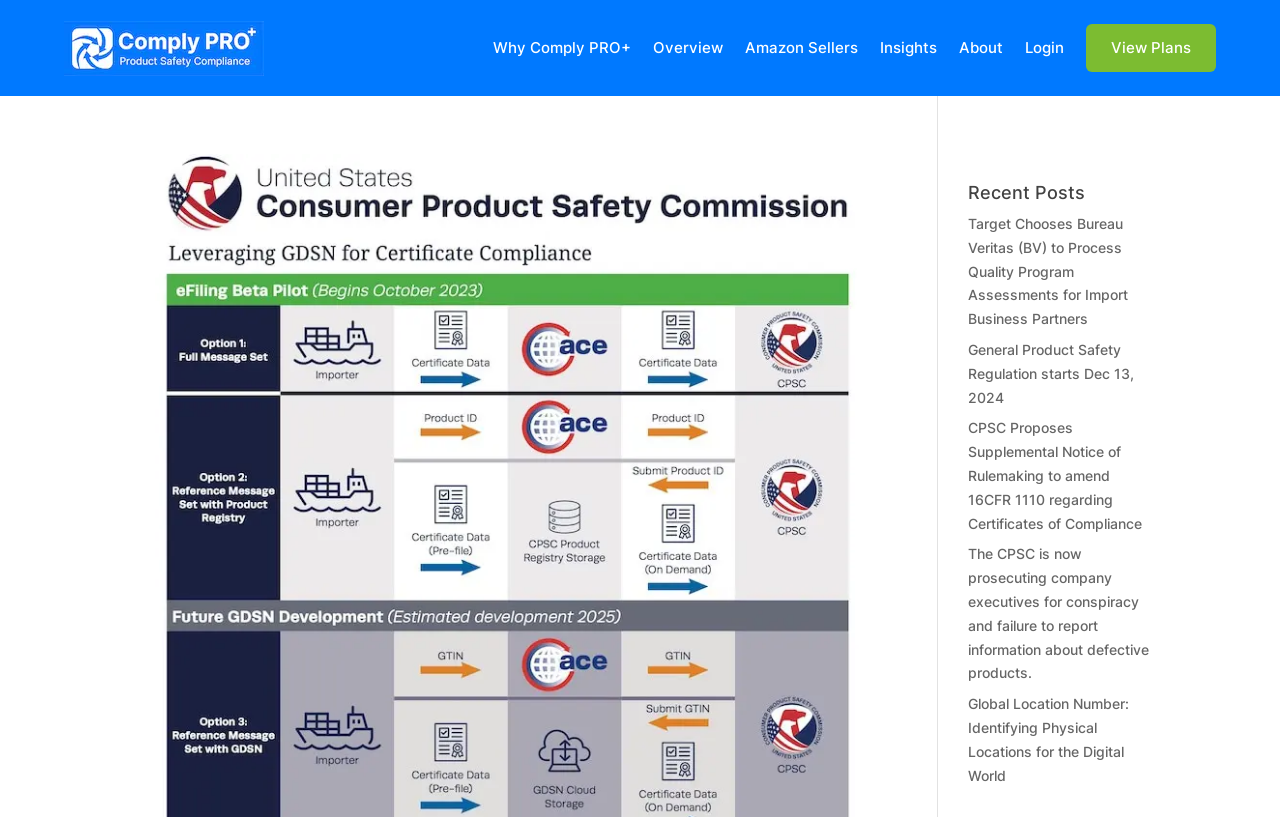Please pinpoint the bounding box coordinates for the region I should click to adhere to this instruction: "View Comply PRO+ overview".

[0.51, 0.012, 0.565, 0.105]